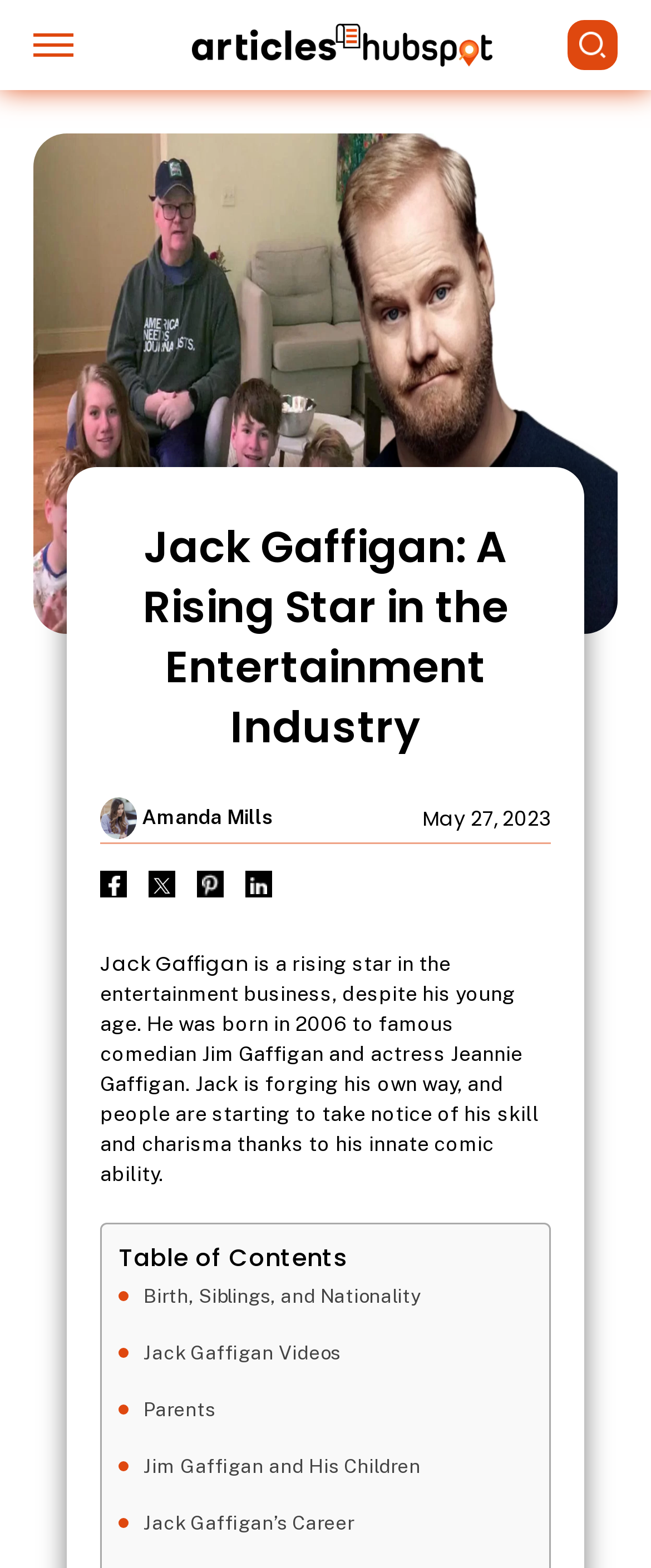Carefully examine the image and provide an in-depth answer to the question: How many social media links are available on this webpage?

The webpage has links to Facebook, Twitter, Pinterest, and LinkedIn, which are all social media platforms, so there are 4 social media links available.